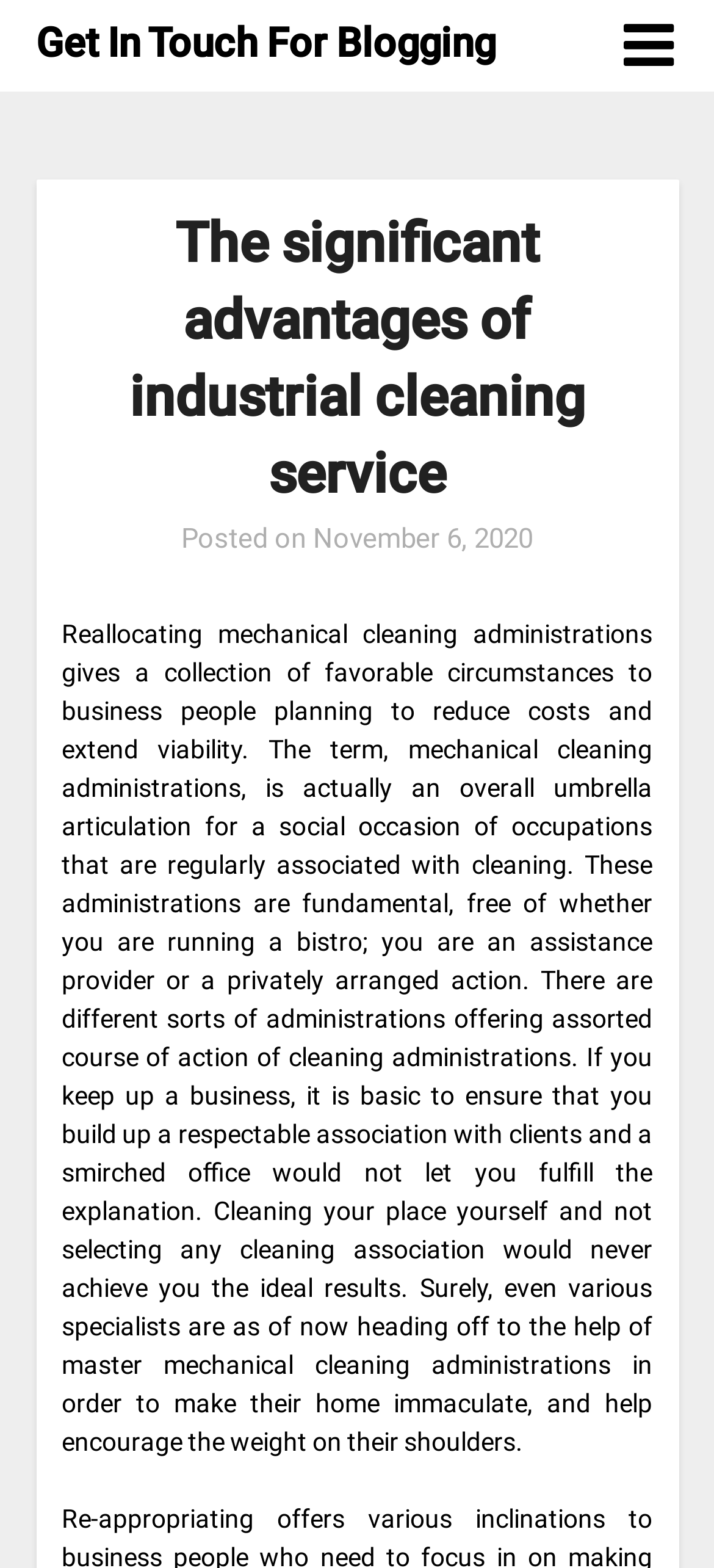Describe every aspect of the webpage in a detailed manner.

The webpage appears to be a blog post discussing the advantages of industrial cleaning services. At the top, there is a header section that spans almost the entire width of the page, containing the title "The significant advantages of industrial cleaning service" and a posting date "November 6, 2020". Below the title, there is a brief phrase "Posted on" followed by the date.

On the top-right corner, there is a small icon represented by a Unicode character '\uf0c9', which is likely a social media or sharing icon. Next to it, there is a link "Get In Touch For Blogging" that takes up about half of the page's width.

The main content of the blog post is a long paragraph that occupies most of the page's real estate. The text explains the benefits of industrial cleaning services, including reducing costs and increasing viability for businesses. It also highlights the importance of maintaining a clean office to build a good reputation with clients and how professional cleaning services can help achieve this.

There are no images on the page, and the overall layout is dominated by the long paragraph of text.